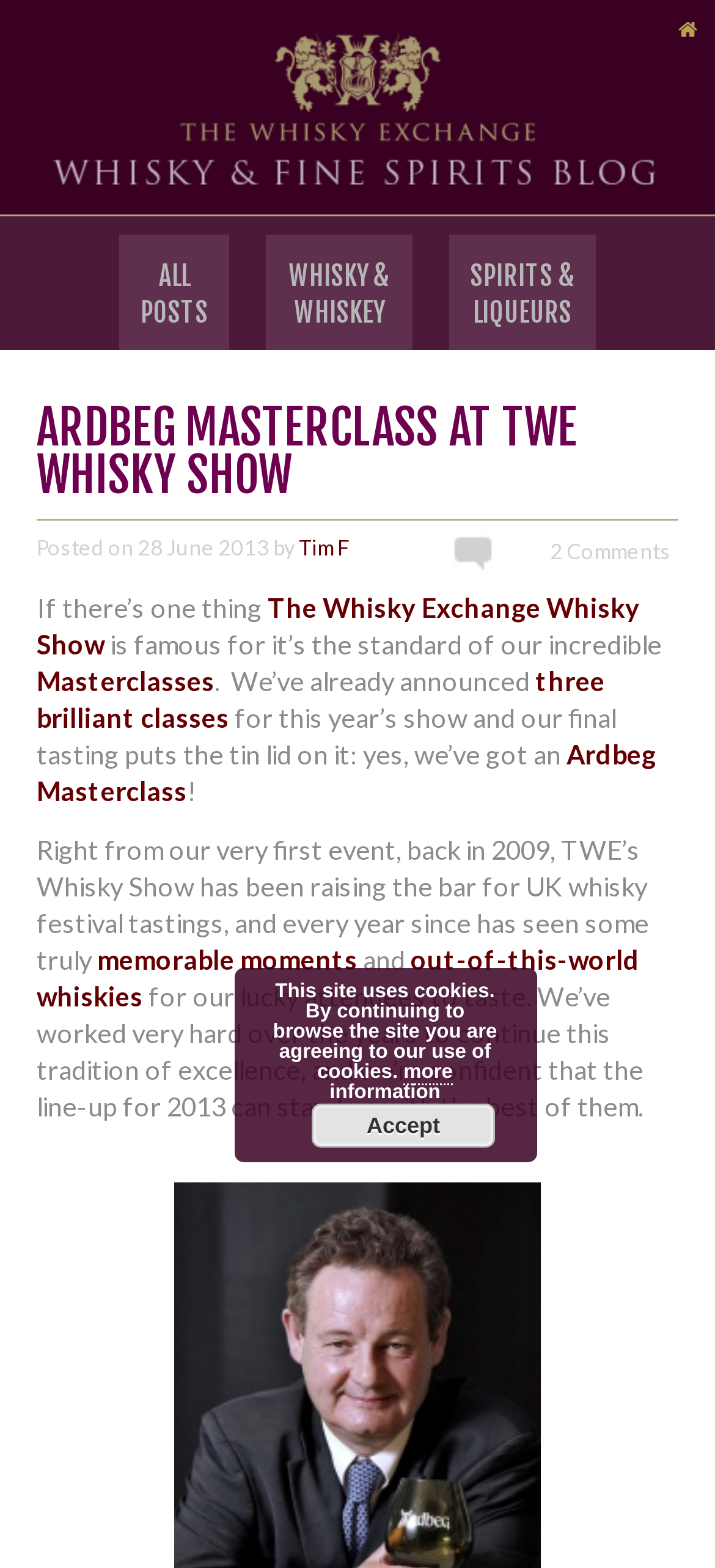Please specify the bounding box coordinates of the area that should be clicked to accomplish the following instruction: "Click on The Whisky Exchange Whisky Blog". The coordinates should consist of four float numbers between 0 and 1, i.e., [left, top, right, bottom].

[0.0, 0.0, 1.0, 0.137]